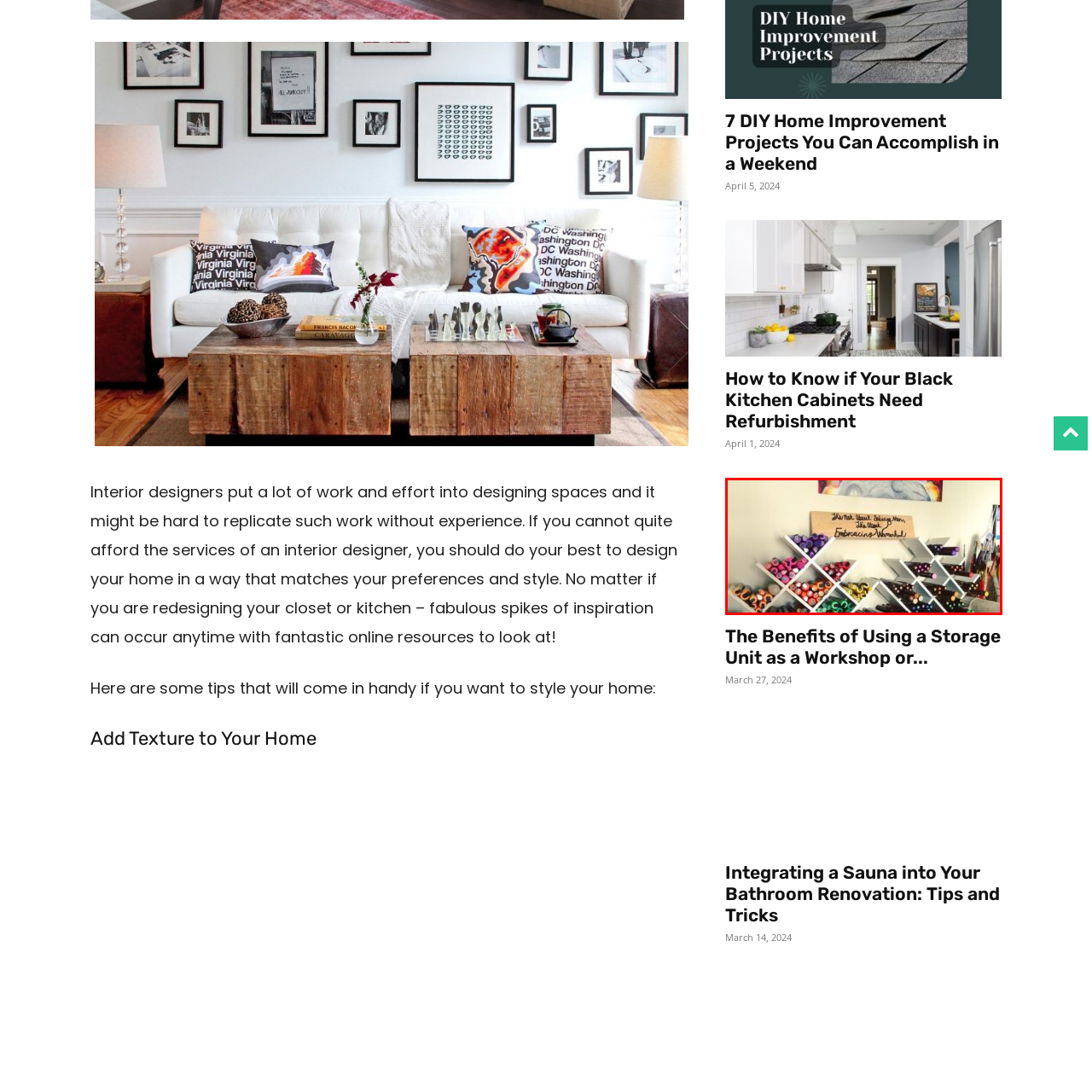Create a thorough description of the image portion outlined in red.

The image showcases a vibrant and organized art space featuring a stylish display of art supplies. Prominently placed are shelves arranged in a modern, geometric pattern, filled with a rainbow of colorful markers and pens, creating an inviting and creative atmosphere. Above the shelves, a wooden sign displays an inspirational quote: "It's Not About Designing, It's About Embracing the Wonder!" This thoughtful message encourages creativity and self-expression, making the space feel both motivational and artistic. The background hints at additional artwork, possibly a mural or painting, further enhancing the creative flair of the environment. Overall, this setup represents a perfect blend of functionality and inspiration for any artist or DIY enthusiast.